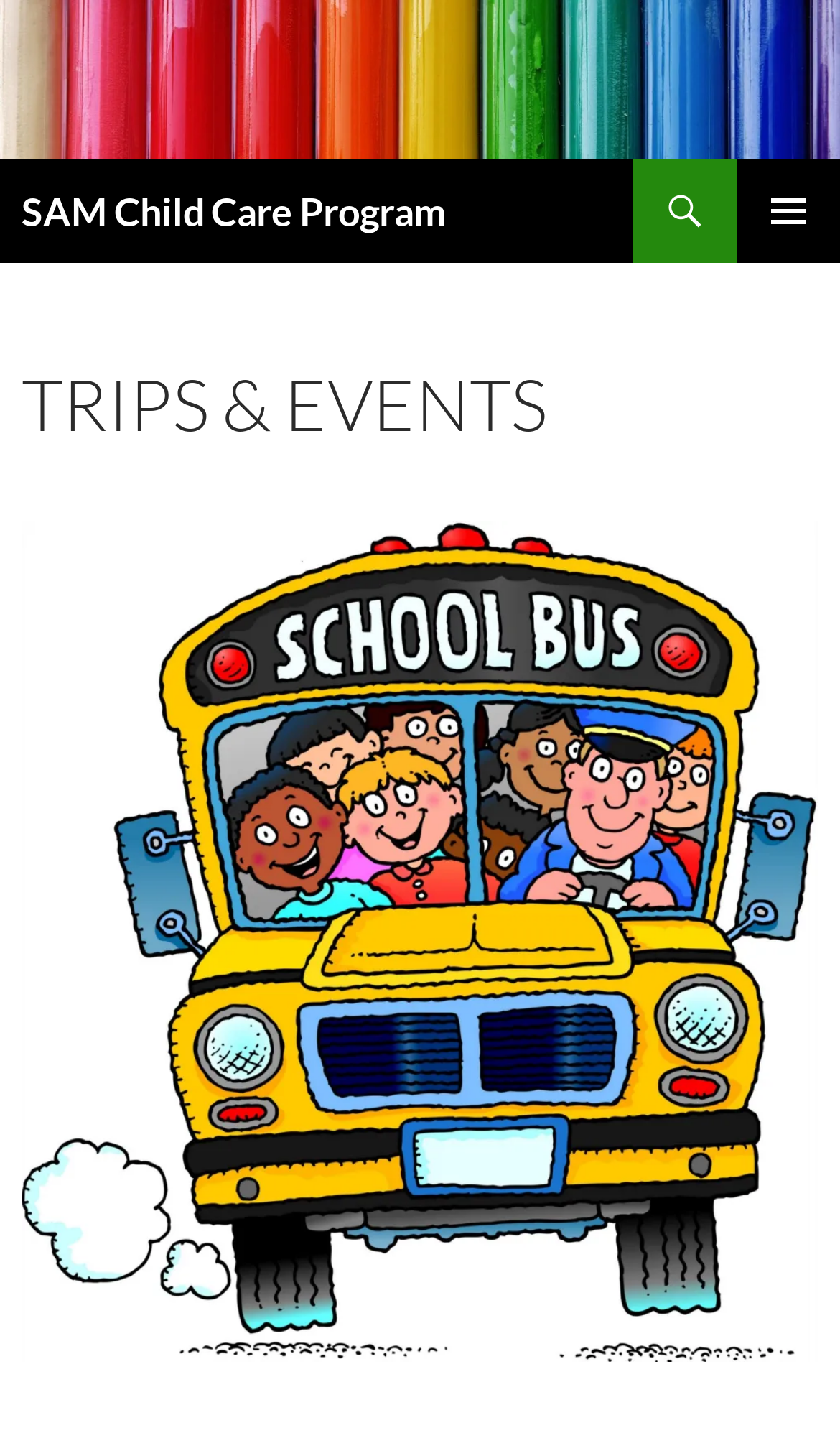Refer to the image and answer the question with as much detail as possible: What type of content is featured on the webpage?

The webpage appears to feature trips and events, as indicated by the heading 'TRIPS & EVENTS' and the presence of a figure element, which may contain images or other multimedia content related to these trips and events.